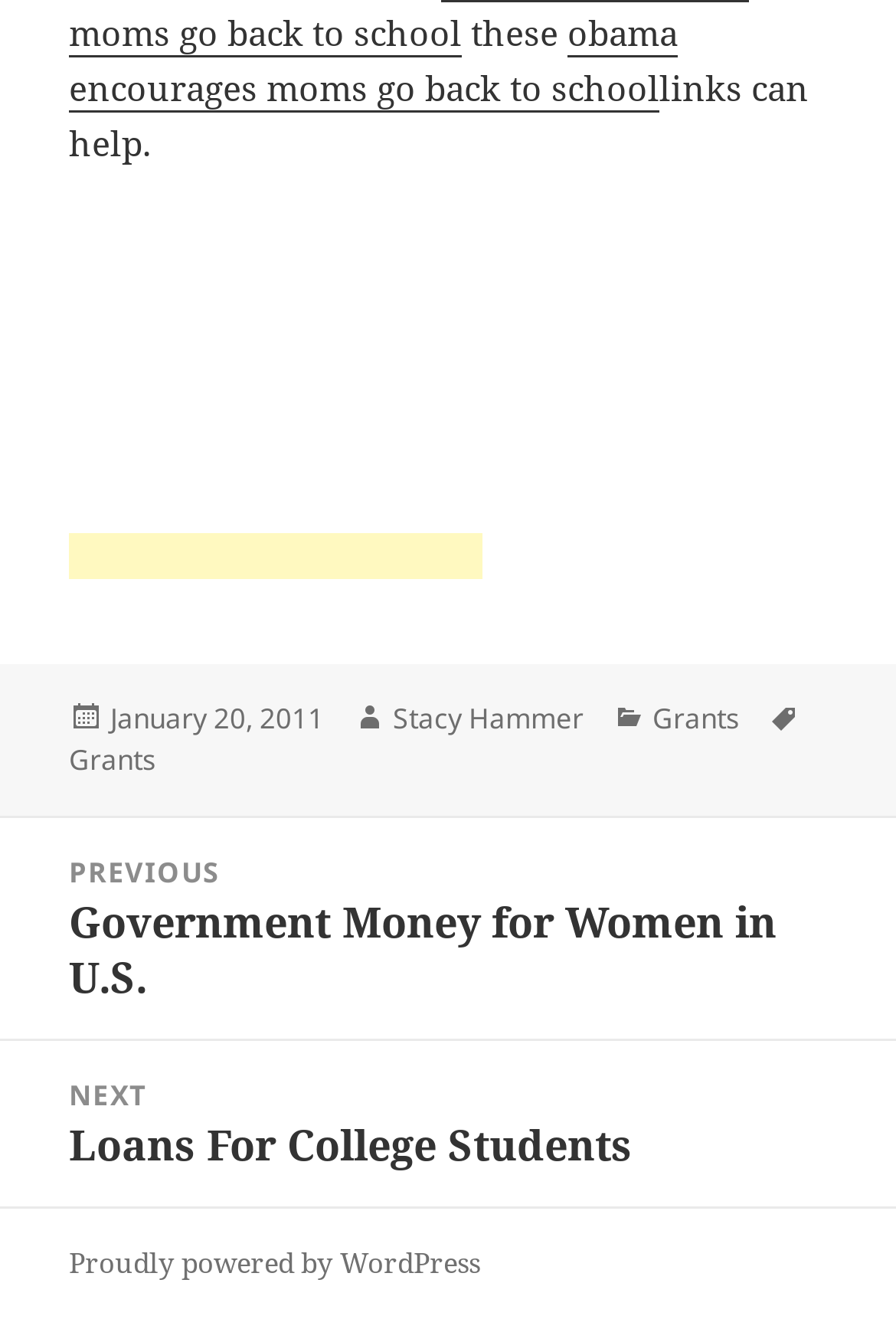Determine the bounding box coordinates of the clickable area required to perform the following instruction: "View the previous post about Government Money for Women in U.S.". The coordinates should be represented as four float numbers between 0 and 1: [left, top, right, bottom].

[0.0, 0.62, 1.0, 0.787]